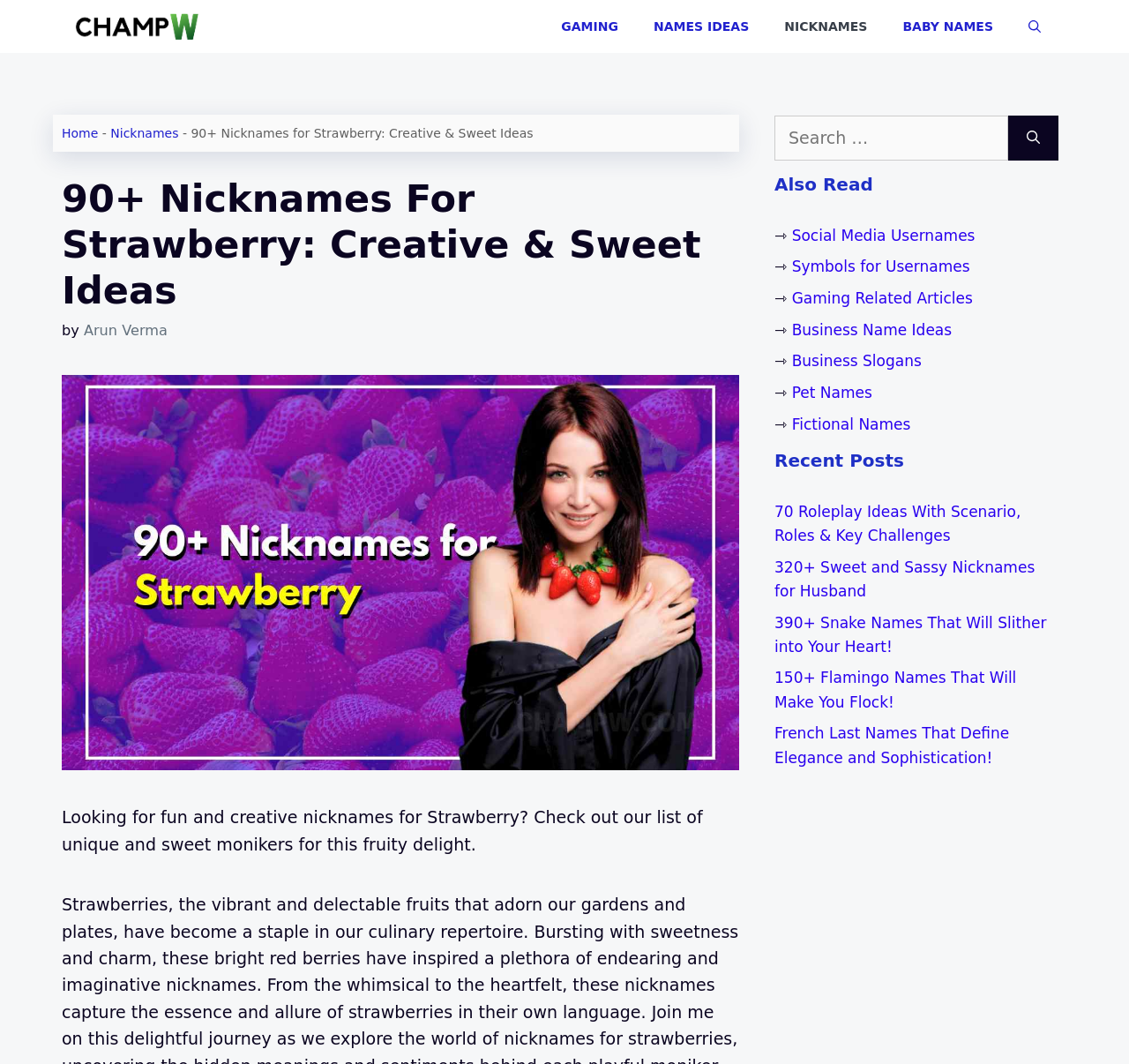Provide a short, one-word or phrase answer to the question below:
How many 'Also Read' links are there?

5